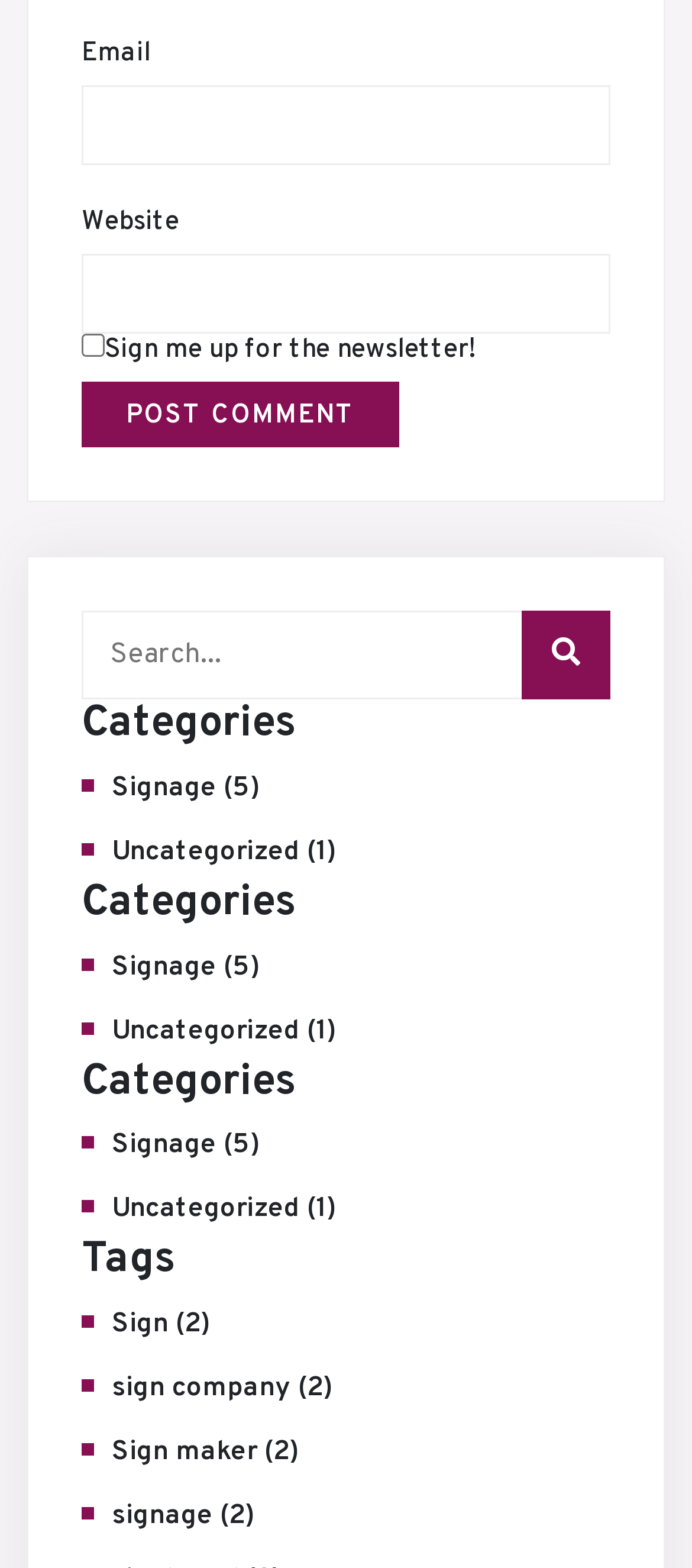Please indicate the bounding box coordinates for the clickable area to complete the following task: "Click the Post Comment button". The coordinates should be specified as four float numbers between 0 and 1, i.e., [left, top, right, bottom].

[0.118, 0.244, 0.577, 0.286]